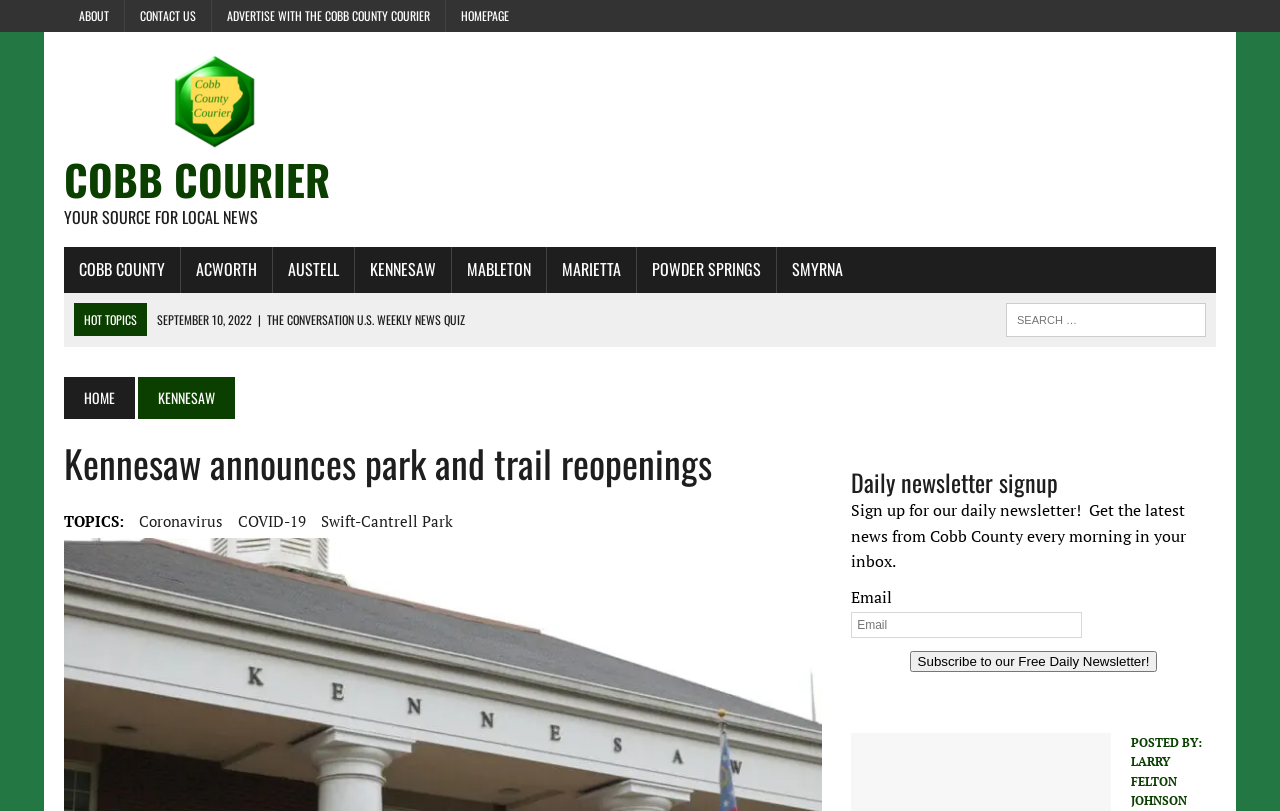Identify the bounding box coordinates for the UI element described as: "Larry Felton Johnson".

[0.884, 0.93, 0.927, 0.996]